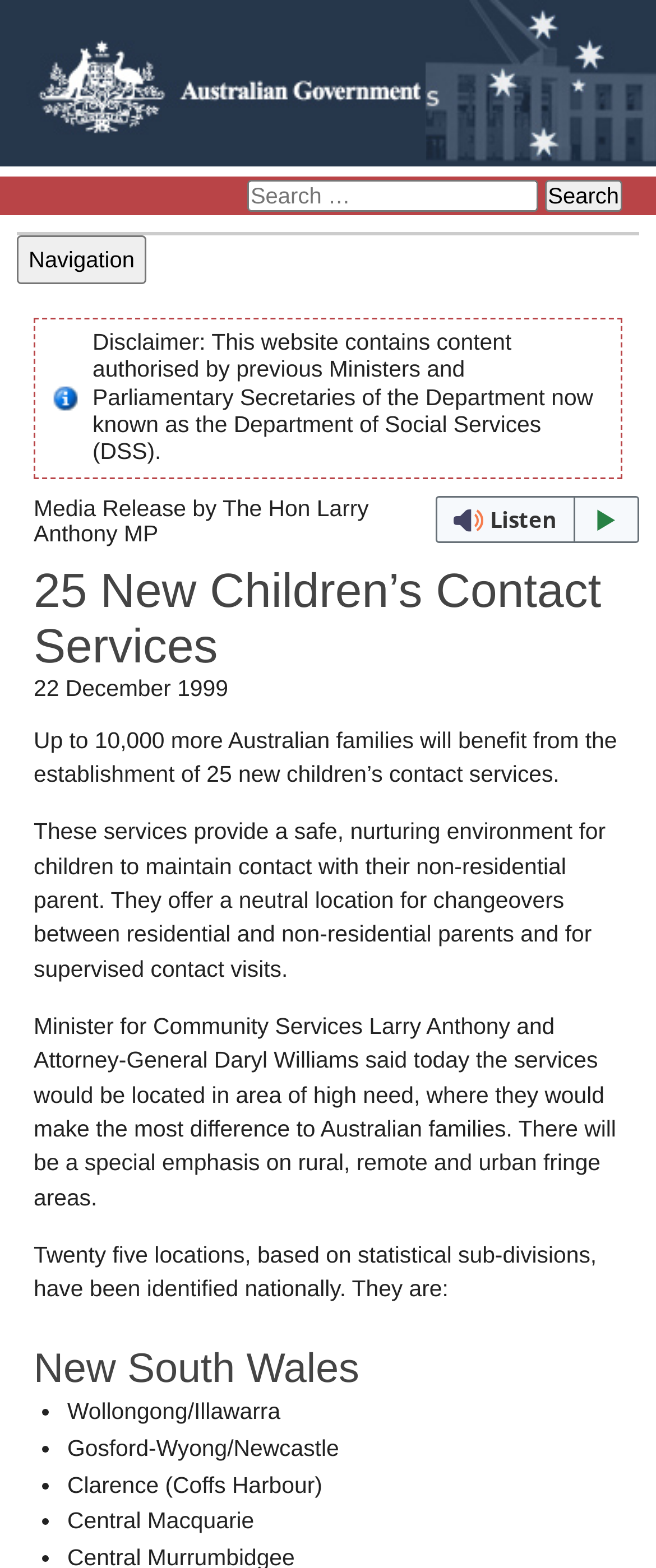What is the purpose of the children's contact services?
Look at the image and respond with a single word or a short phrase.

Provide a safe environment for children